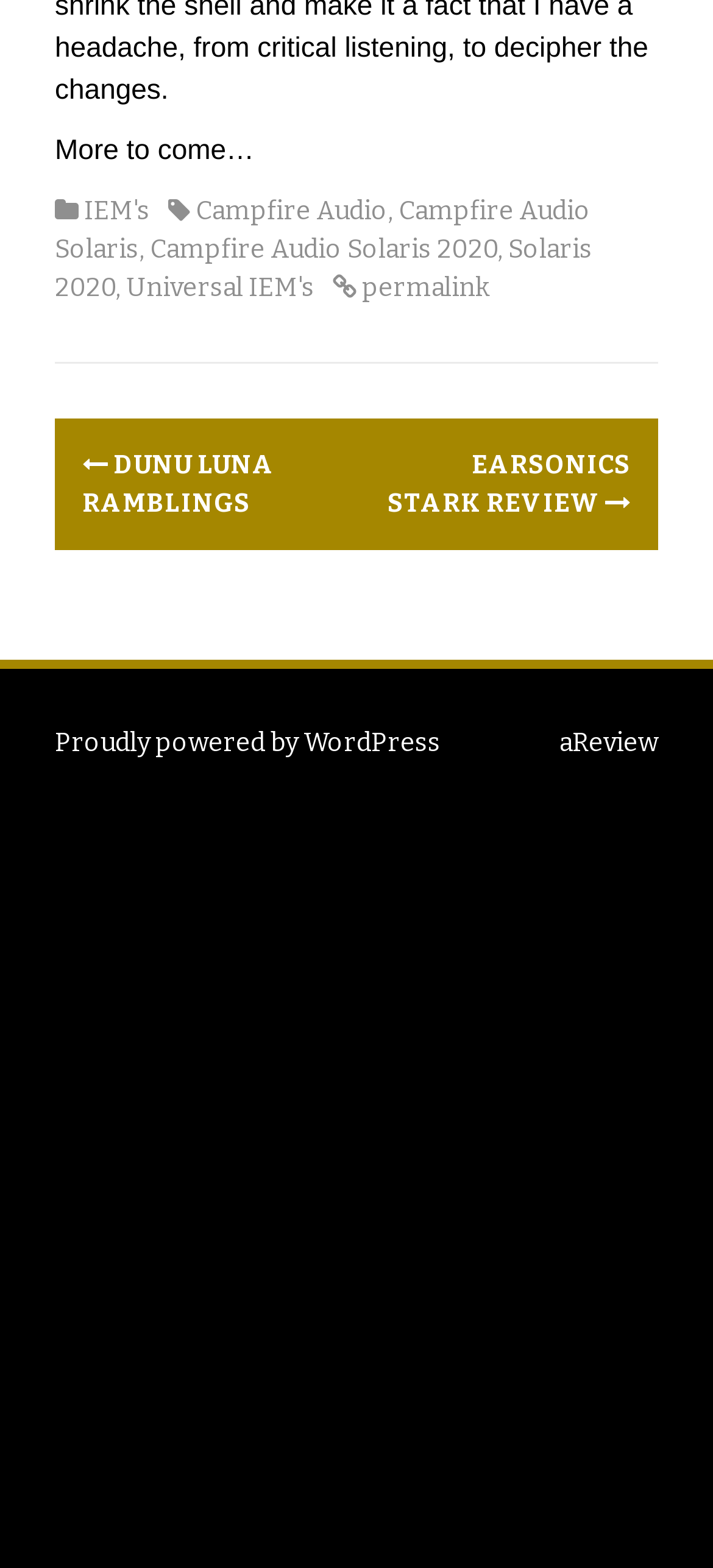From the webpage screenshot, identify the region described by Campfire Audio Solaris. Provide the bounding box coordinates as (top-left x, top-left y, bottom-right x, bottom-right y), with each value being a floating point number between 0 and 1.

[0.077, 0.125, 0.828, 0.169]